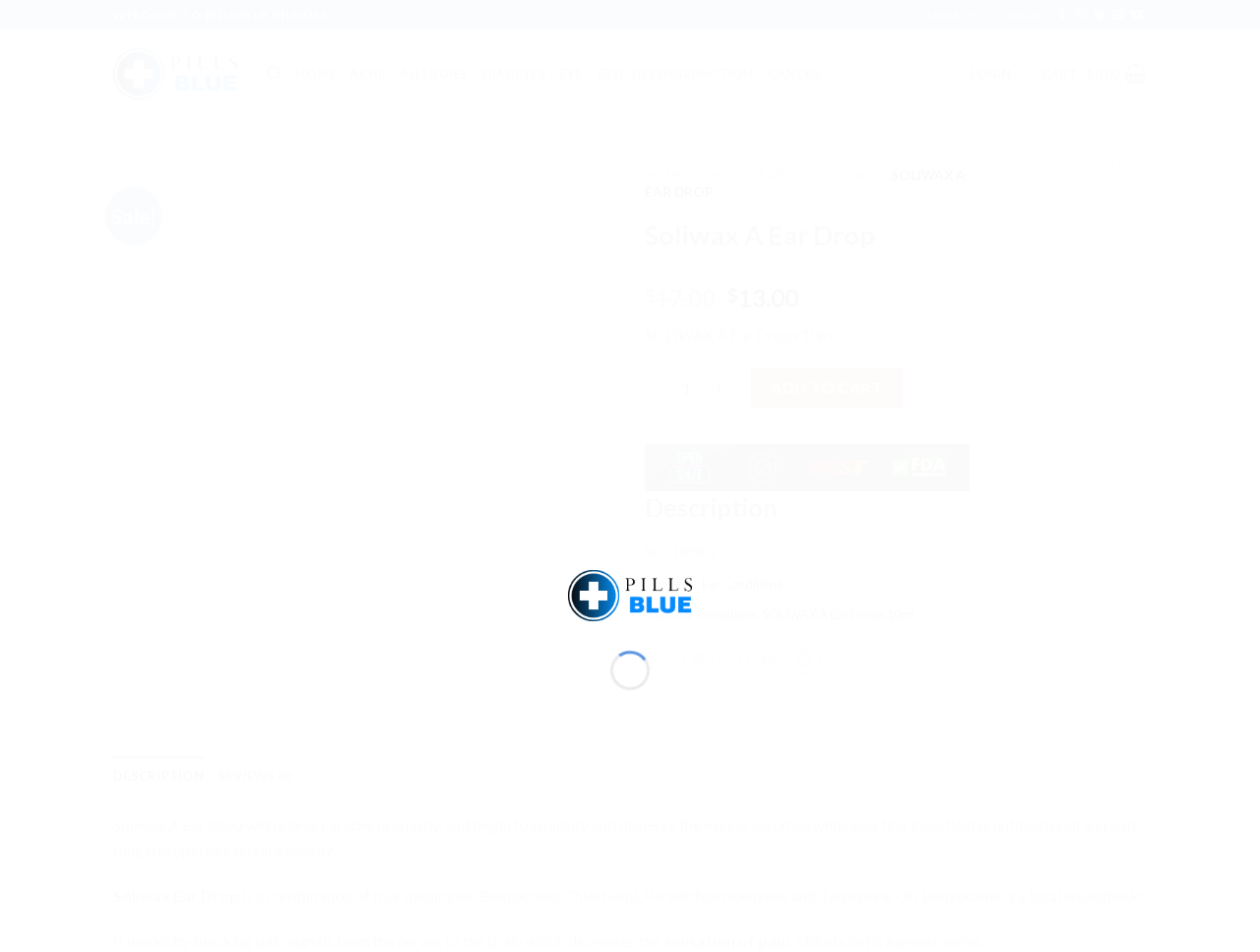Could you provide the bounding box coordinates for the portion of the screen to click to complete this instruction: "Add to wishlist"?

[0.449, 0.176, 0.479, 0.216]